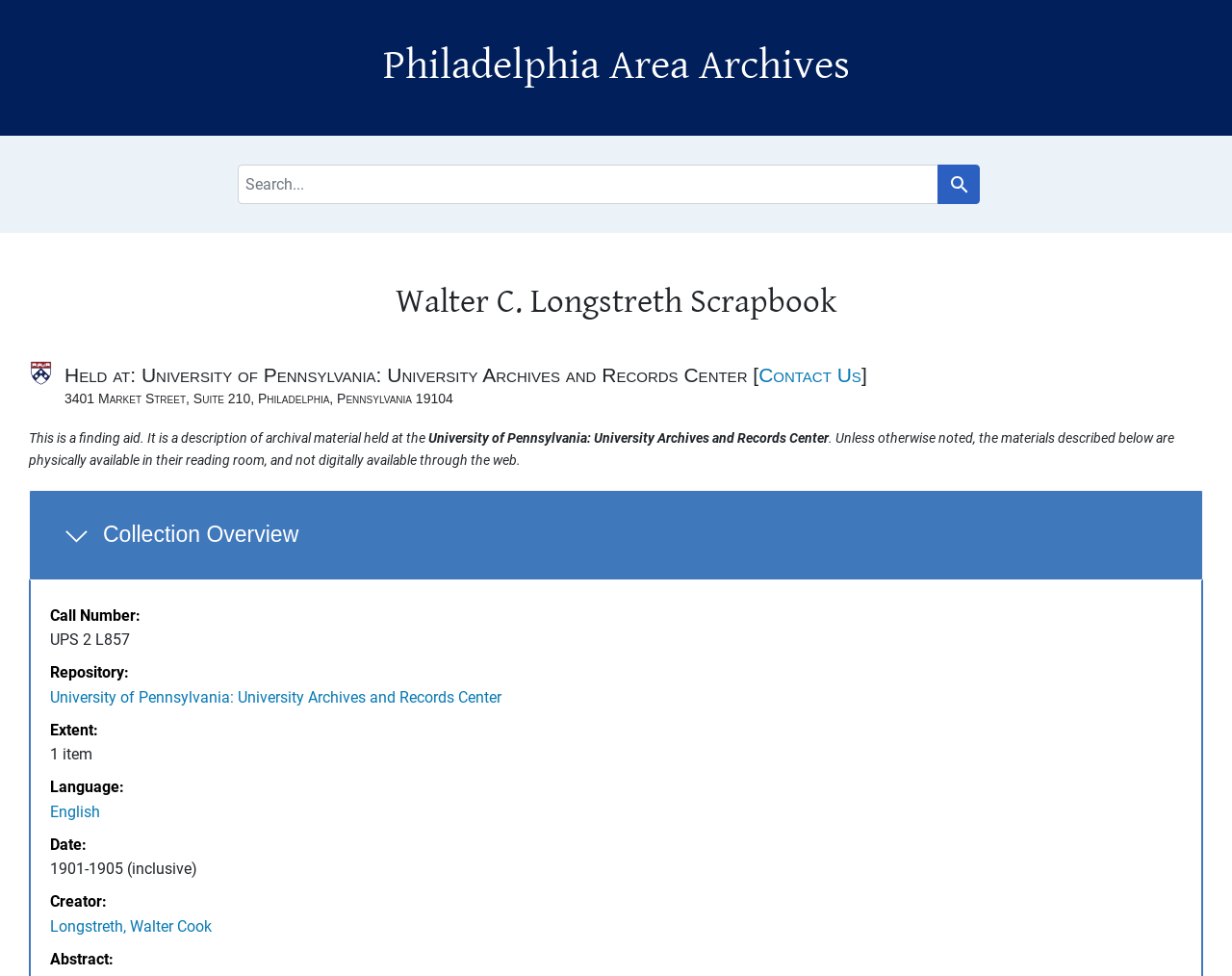Locate the bounding box coordinates of the element that should be clicked to execute the following instruction: "Go to Philadelphia Area Archives".

[0.311, 0.042, 0.689, 0.092]